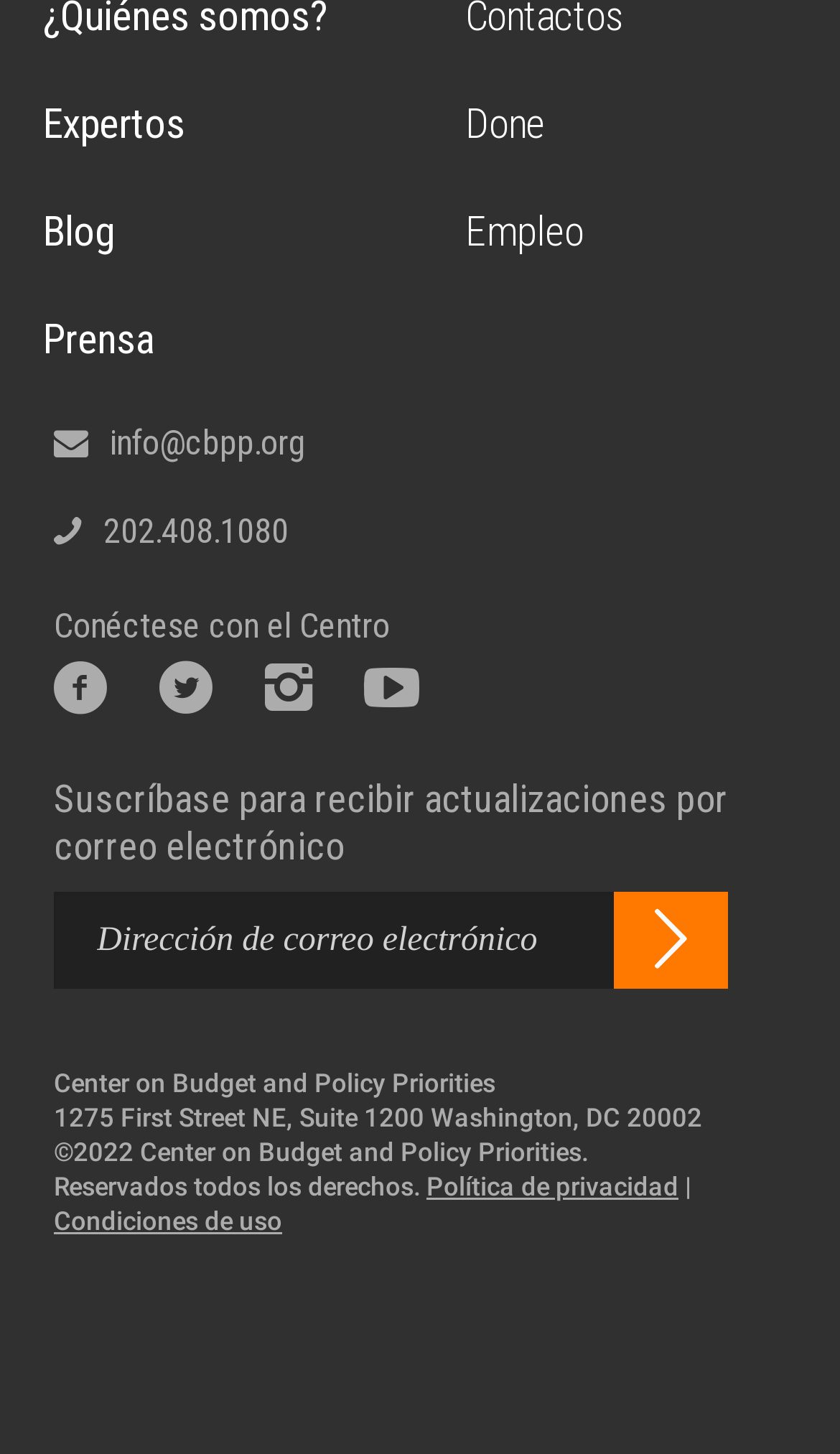Please locate the bounding box coordinates for the element that should be clicked to achieve the following instruction: "Check Política de privacidad". Ensure the coordinates are given as four float numbers between 0 and 1, i.e., [left, top, right, bottom].

[0.508, 0.806, 0.808, 0.827]